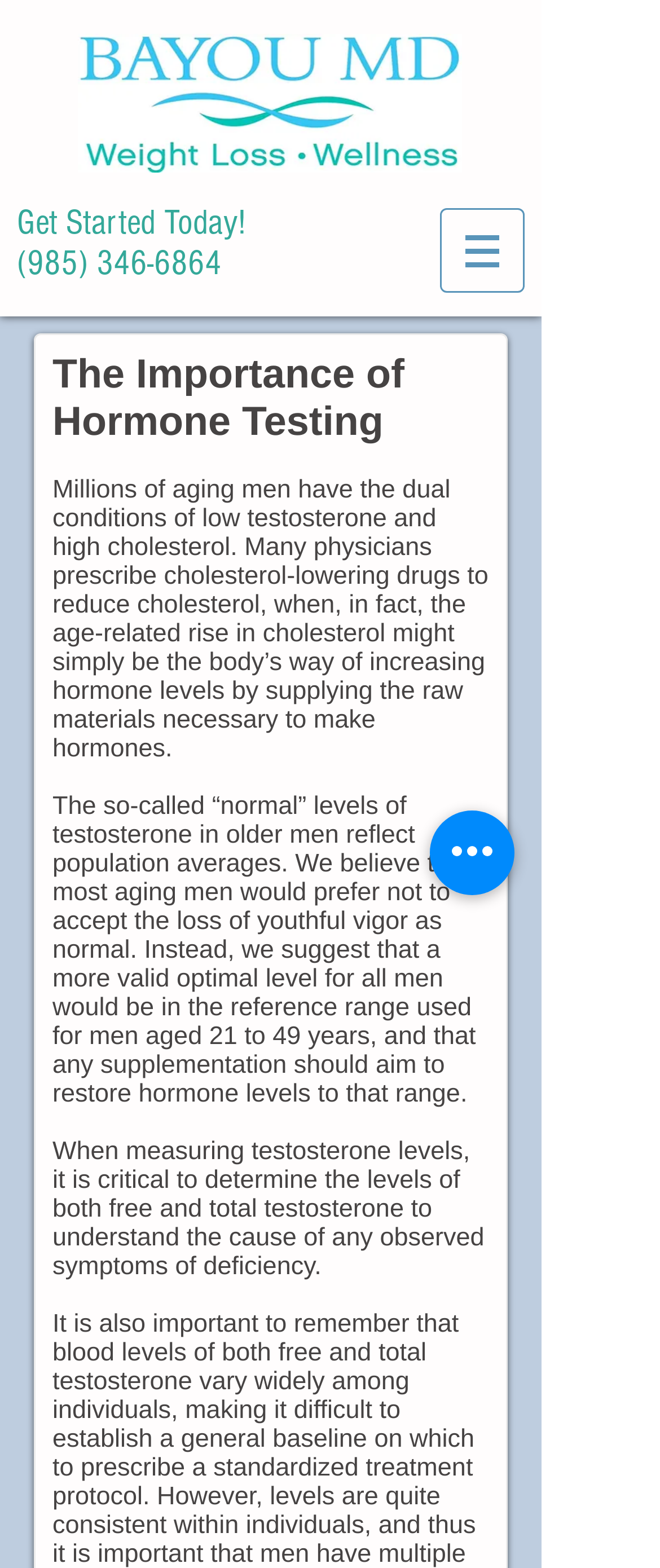What is the purpose of hormone testing?
Refer to the image and provide a thorough answer to the question.

I inferred the purpose of hormone testing by reading the static text elements on the webpage, which discuss the importance of hormone testing and how it can help understand hormone levels in aging men.